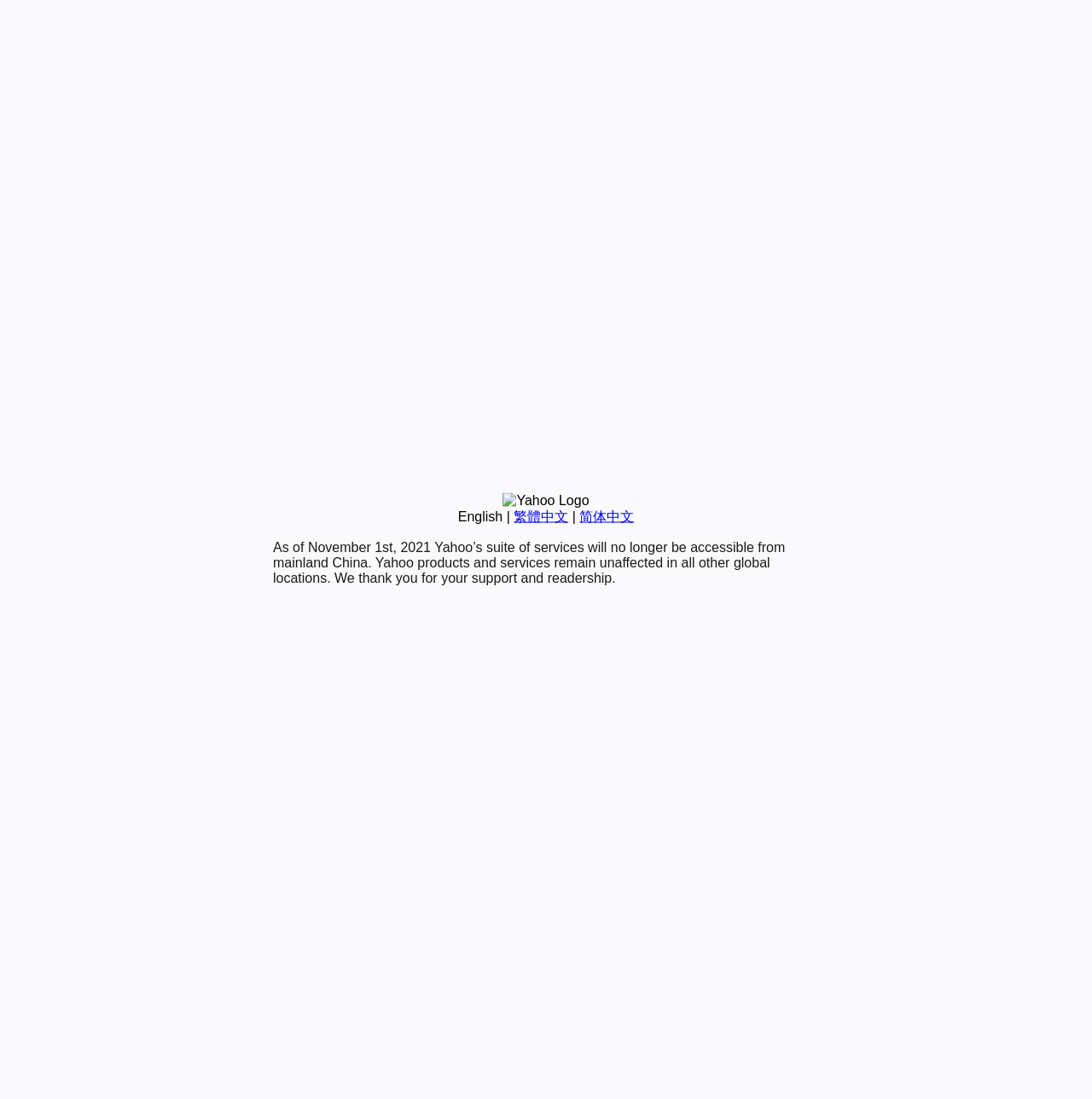Given the element description English, specify the bounding box coordinates of the corresponding UI element in the format (top-left x, top-left y, bottom-right x, bottom-right y). All values must be between 0 and 1.

[0.419, 0.463, 0.46, 0.476]